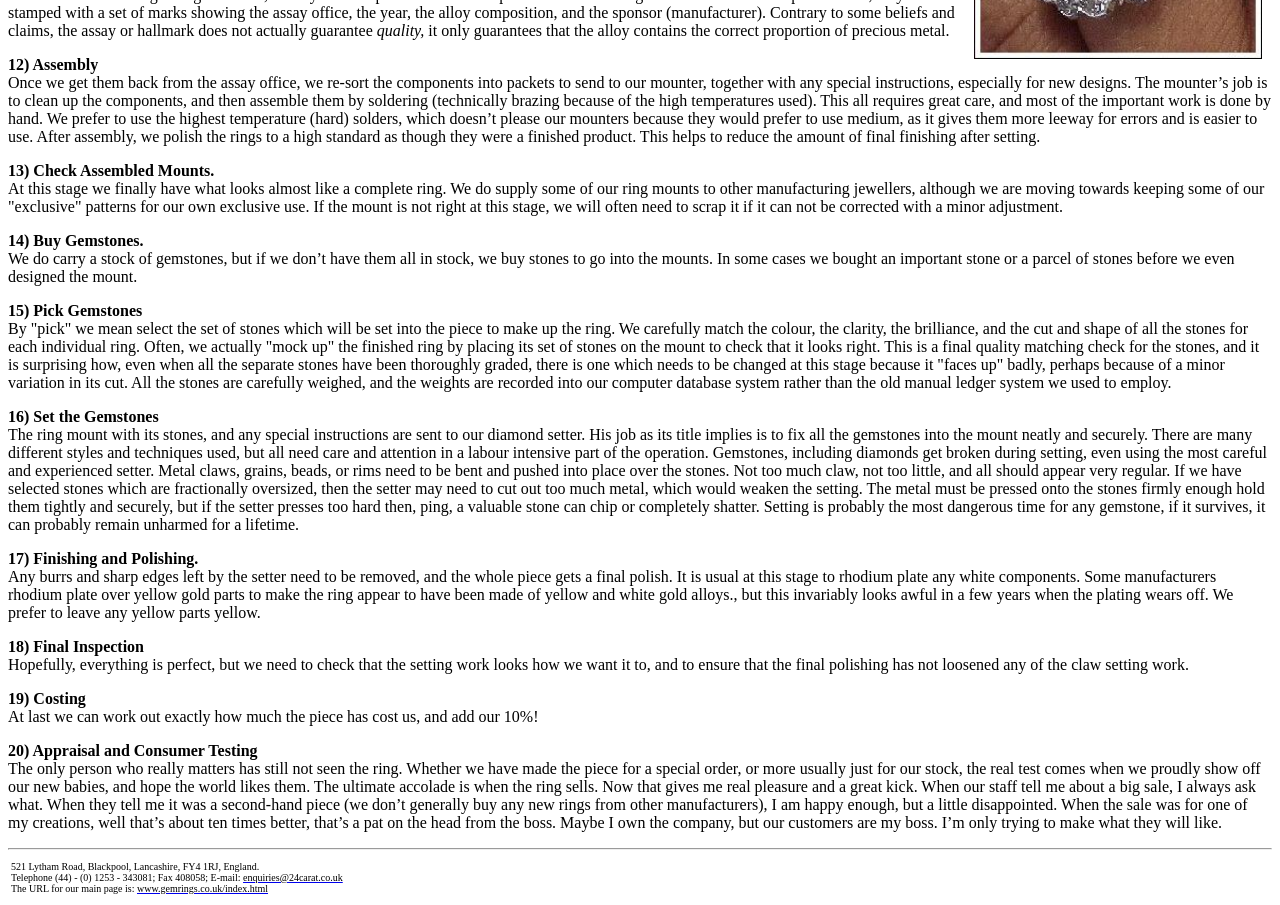What is the final stage of the process?
Answer the question with a single word or phrase, referring to the image.

Appraisal and consumer testing